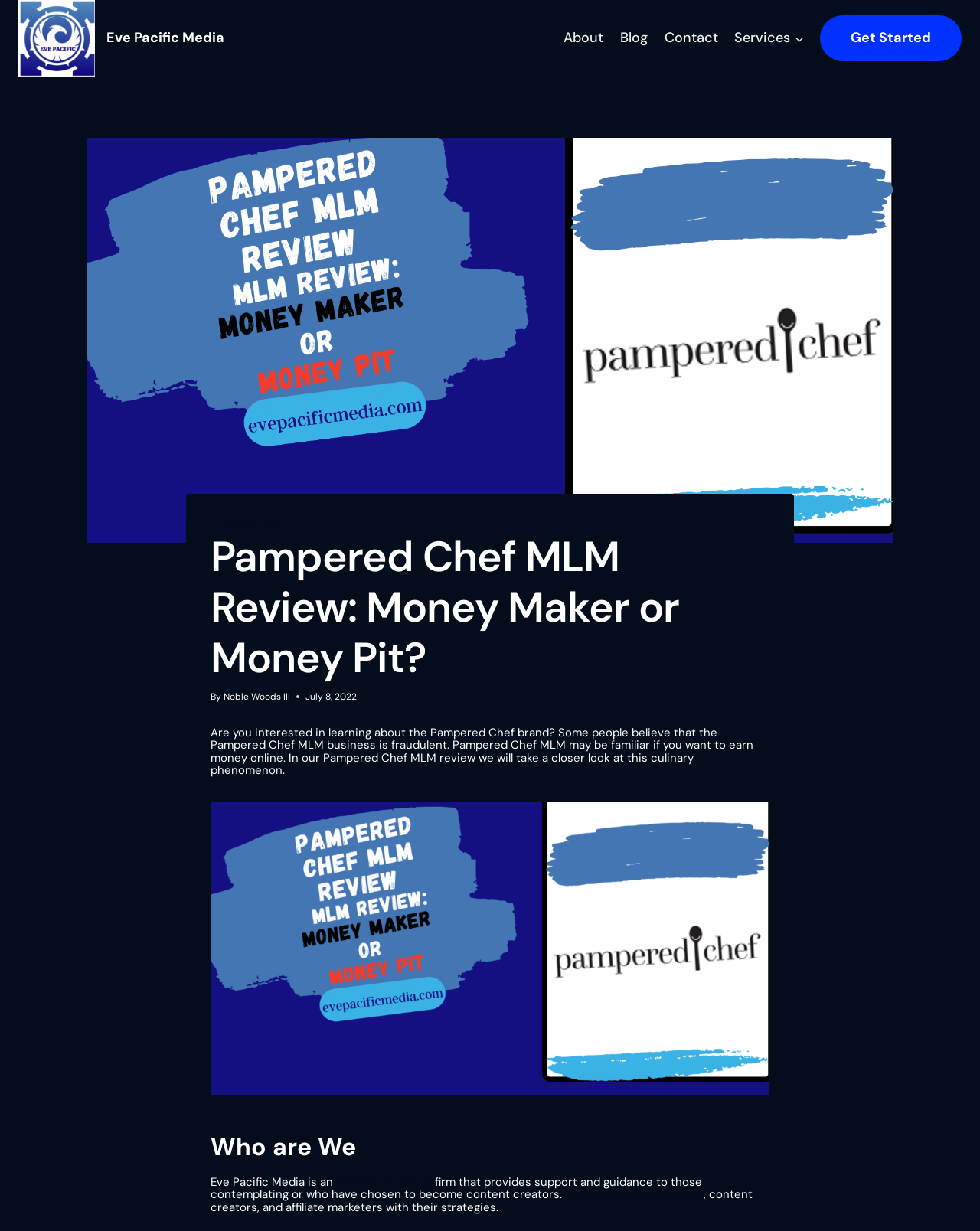Find the headline of the webpage and generate its text content.

Pampered Chef MLM Review: Money Maker or Money Pit?